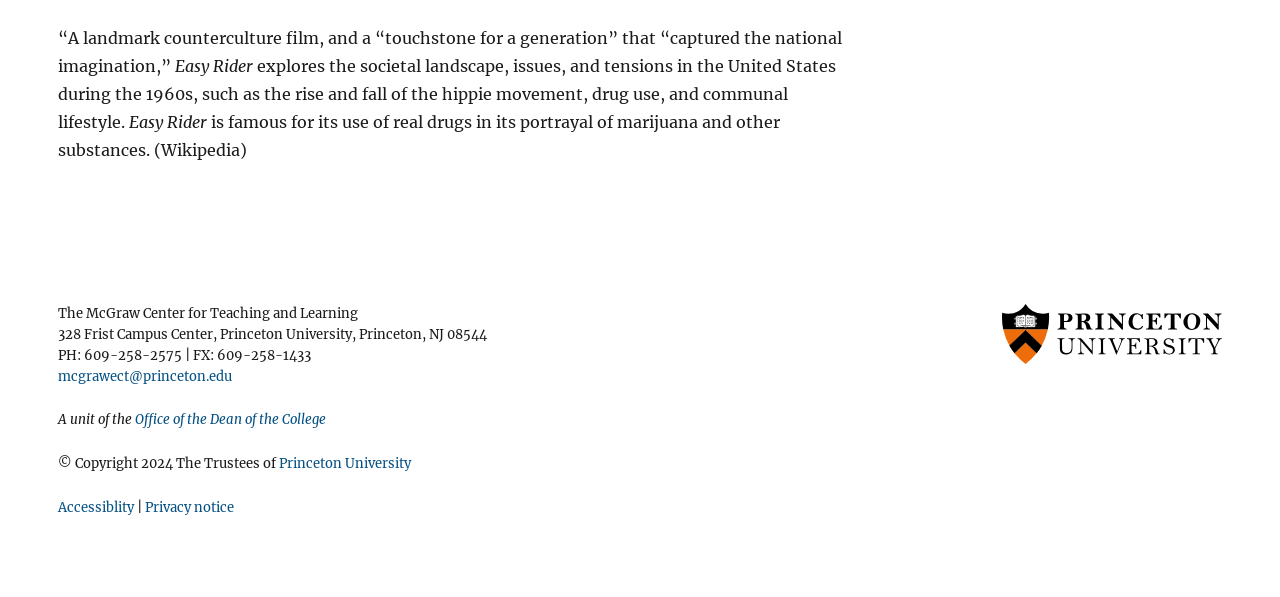Provide the bounding box coordinates in the format (top-left x, top-left y, bottom-right x, bottom-right y). All values are floating point numbers between 0 and 1. Determine the bounding box coordinate of the UI element described as: Accessiblity

[0.045, 0.835, 0.105, 0.864]